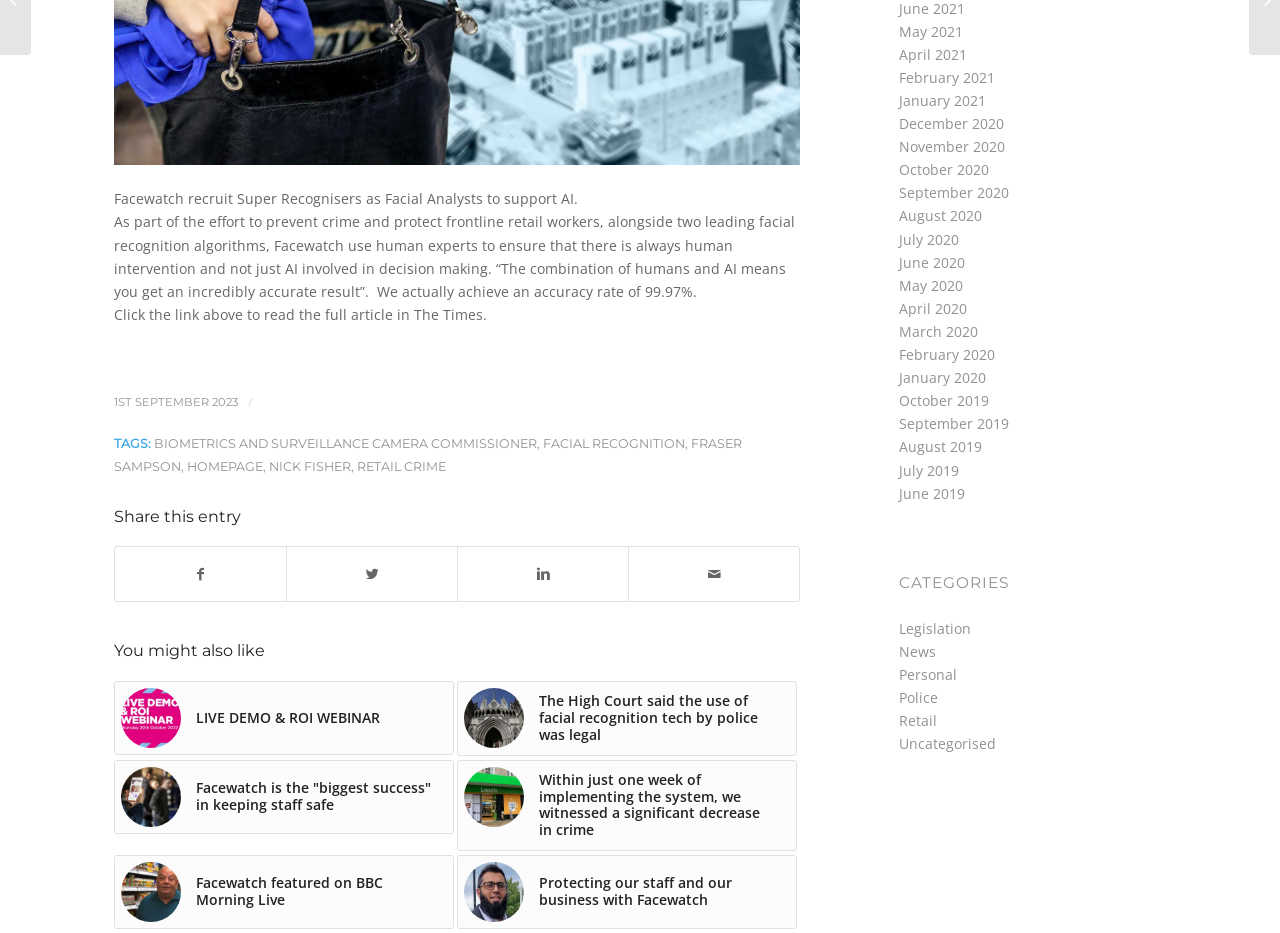Based on the provided description, "Share on Twitter", find the bounding box of the corresponding UI element in the screenshot.

[0.224, 0.586, 0.357, 0.644]